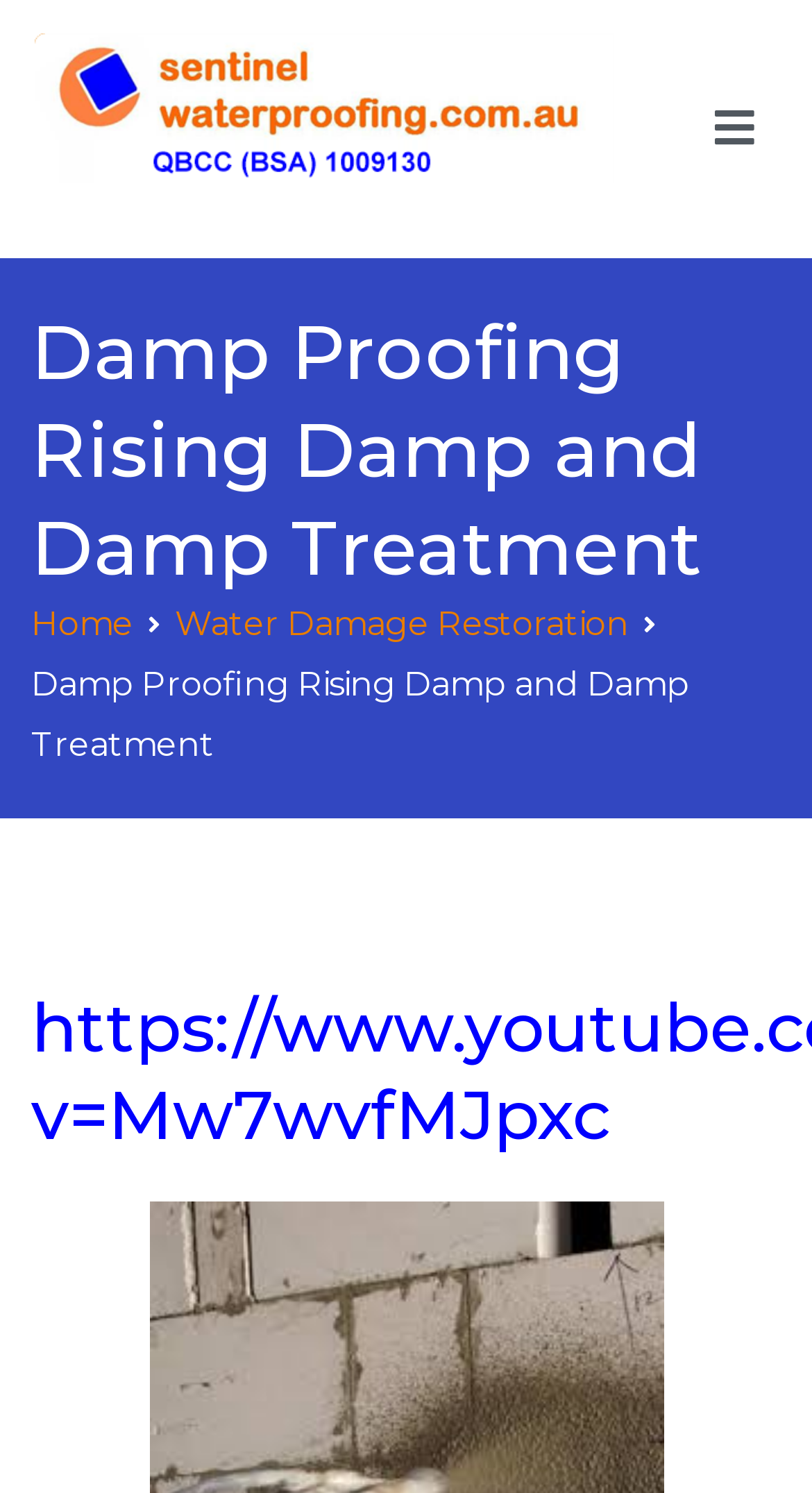Please extract and provide the main headline of the webpage.

Damp Proofing Rising Damp and Damp Treatment